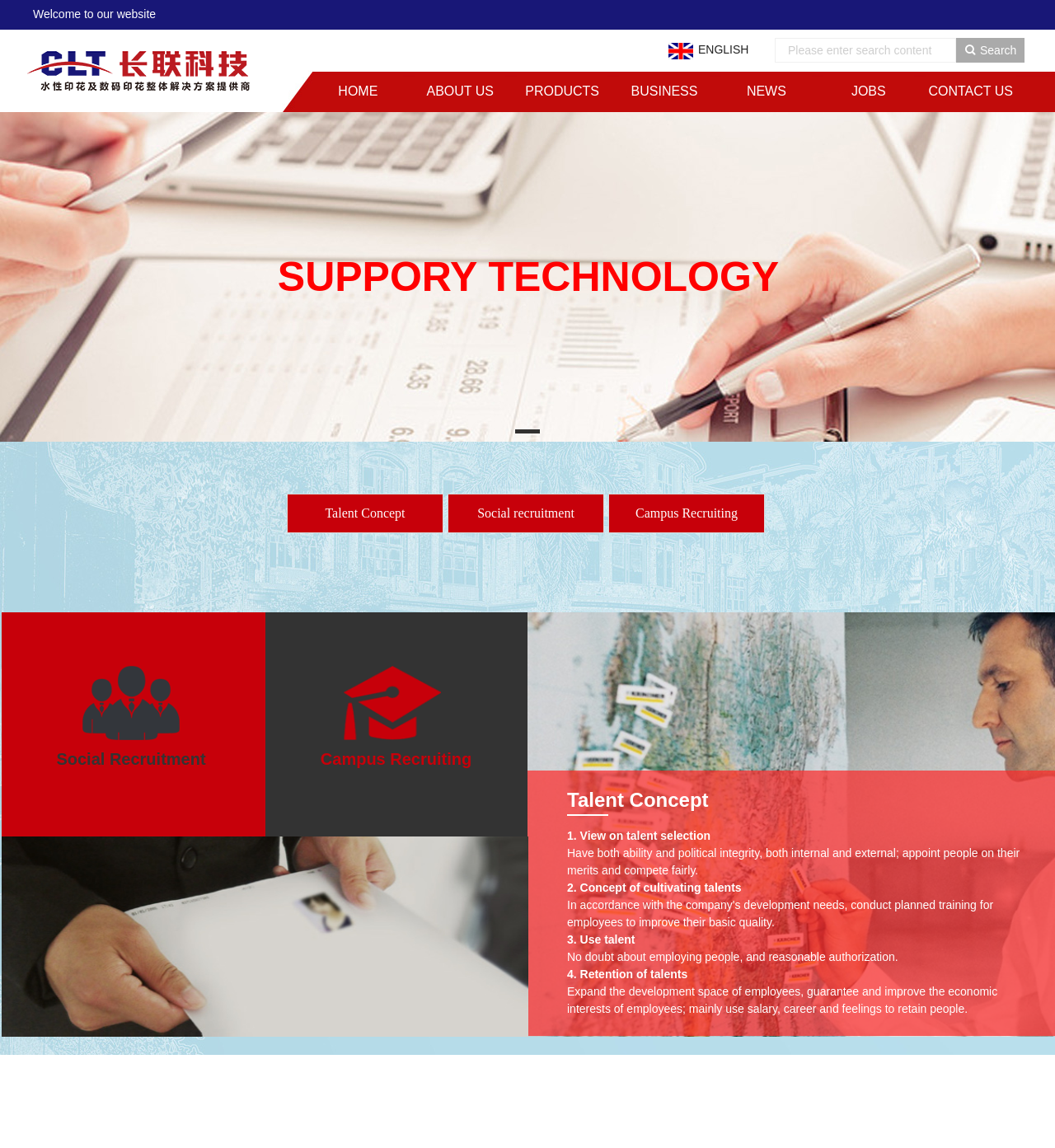What is the purpose of the search box?
Refer to the image and answer the question using a single word or phrase.

To search content